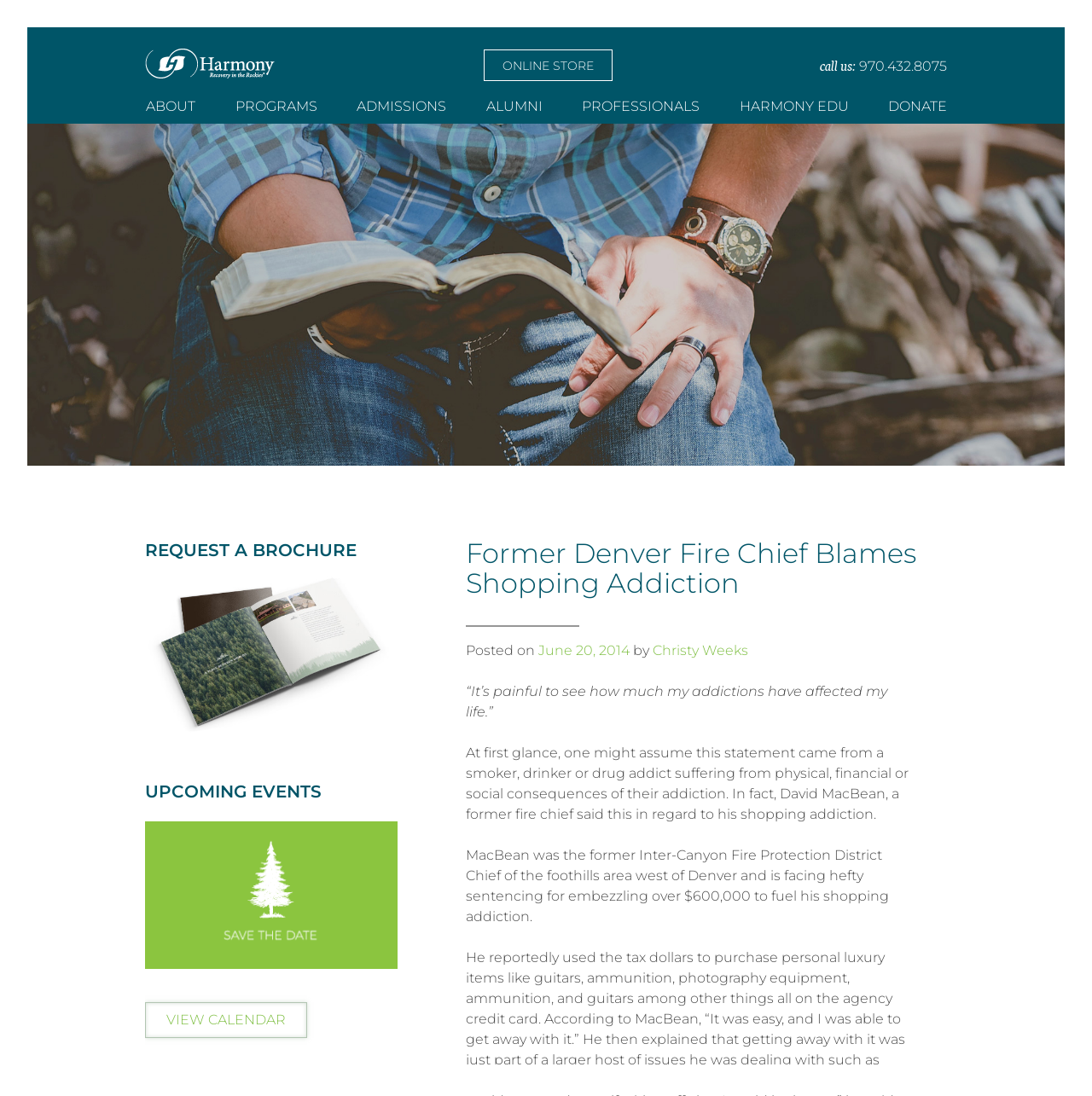What is the date of the post?
From the screenshot, supply a one-word or short-phrase answer.

June 20, 2014